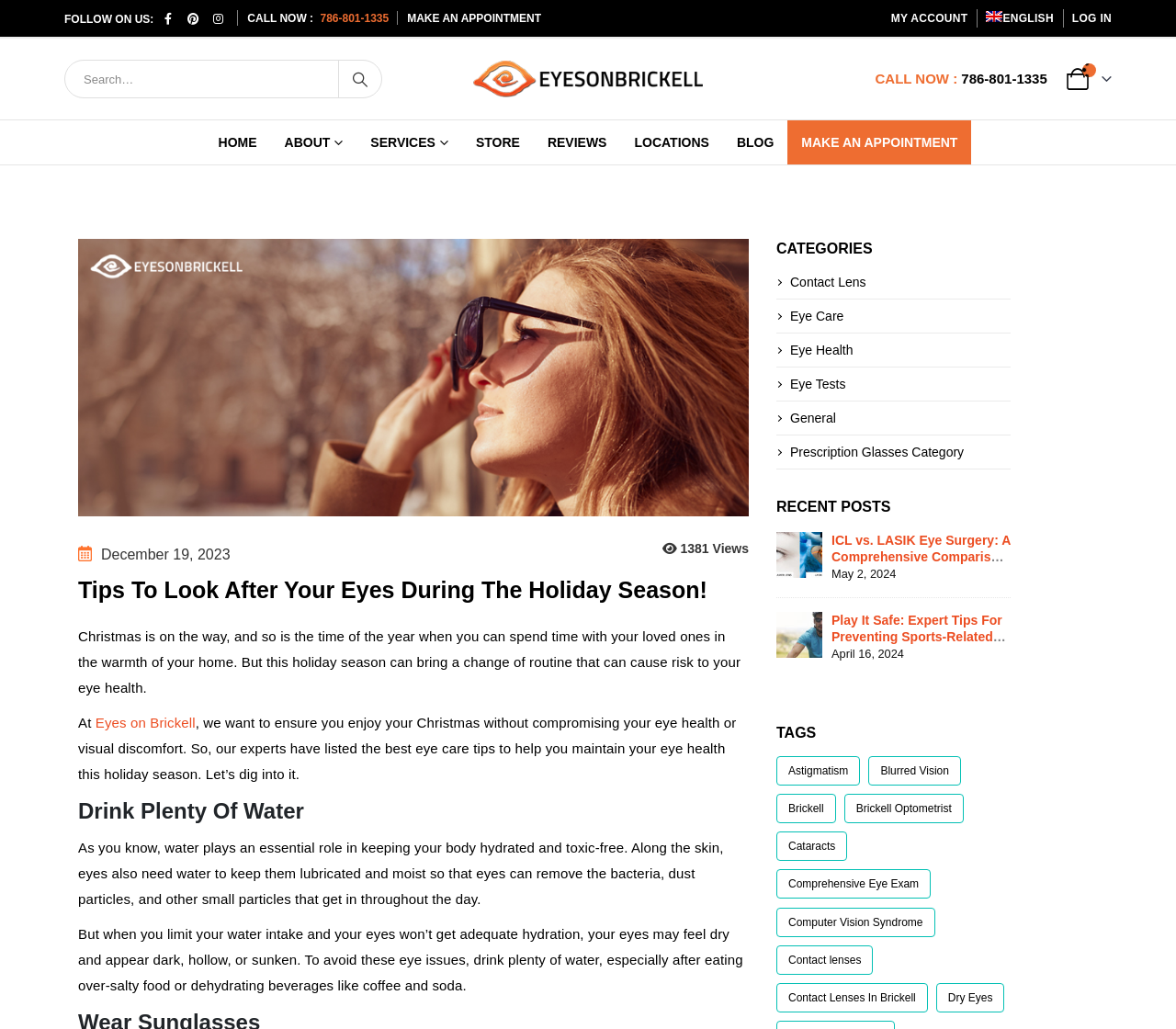Identify and provide the title of the webpage.

Tips To Look After Your Eyes During The Holiday Season!